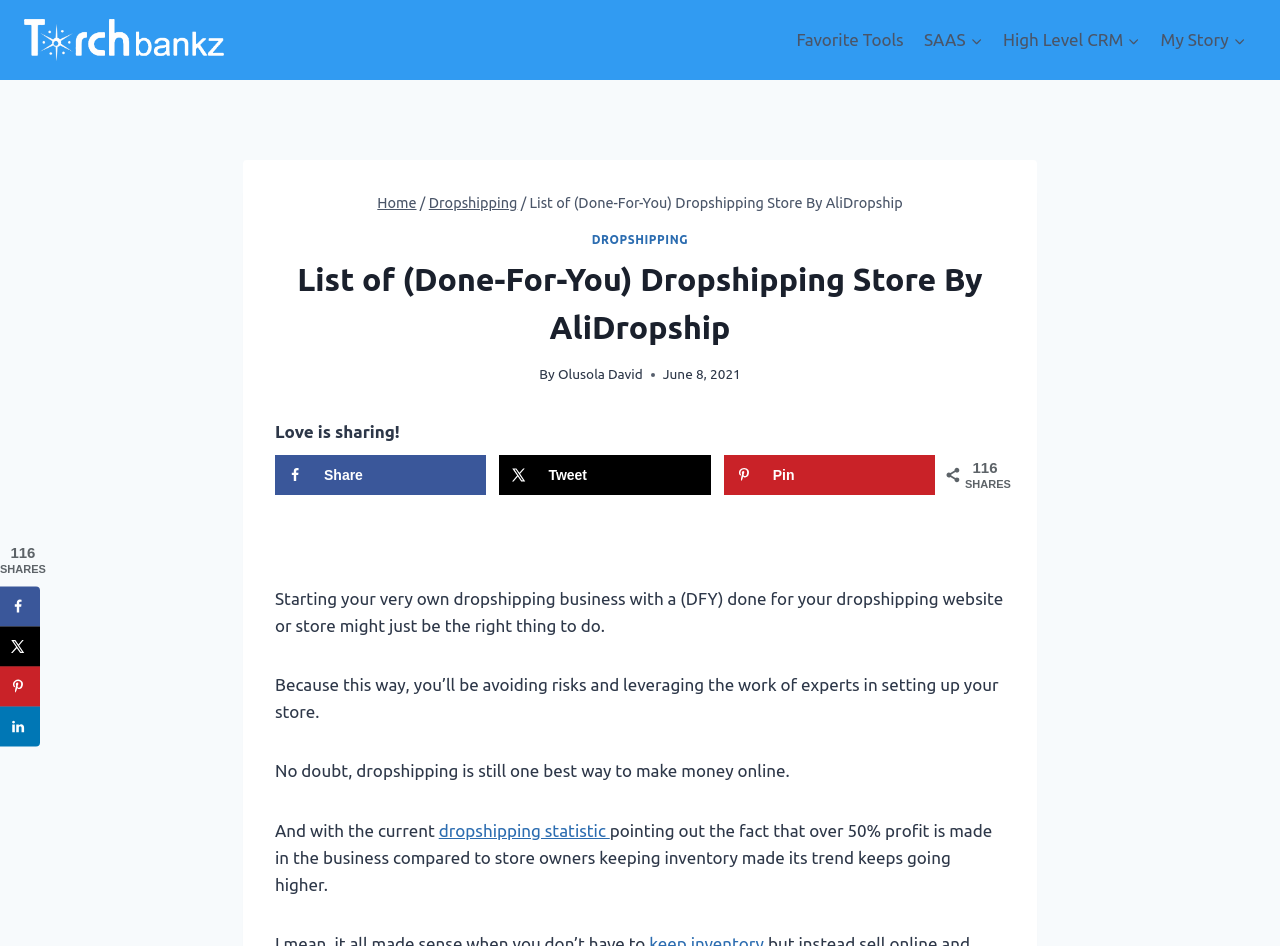Please specify the bounding box coordinates in the format (top-left x, top-left y, bottom-right x, bottom-right y), with all values as floating point numbers between 0 and 1. Identify the bounding box of the UI element described by: Pin

[0.565, 0.481, 0.73, 0.523]